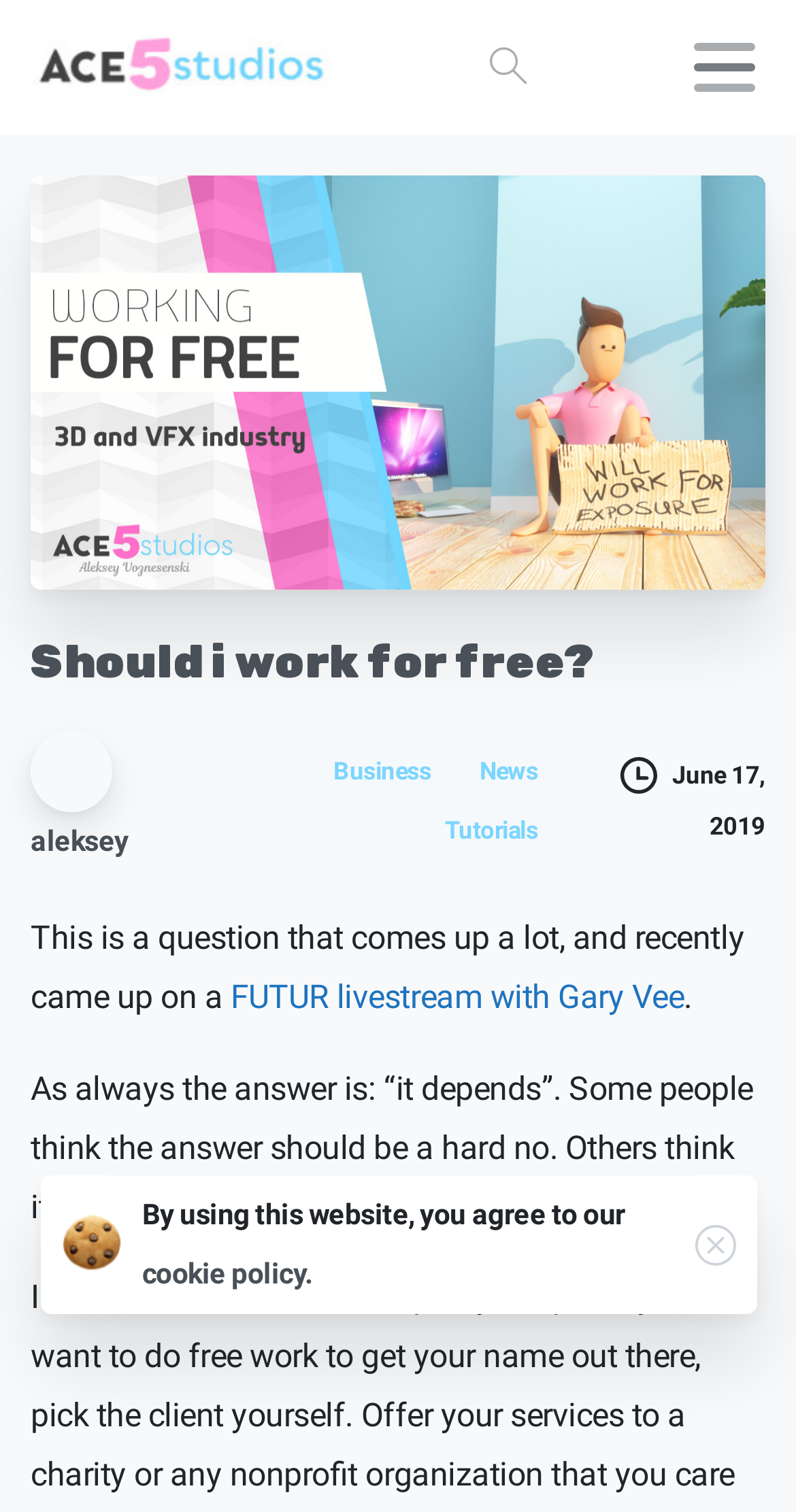Please answer the following question using a single word or phrase: 
What is the name of the author of the article?

aleksey